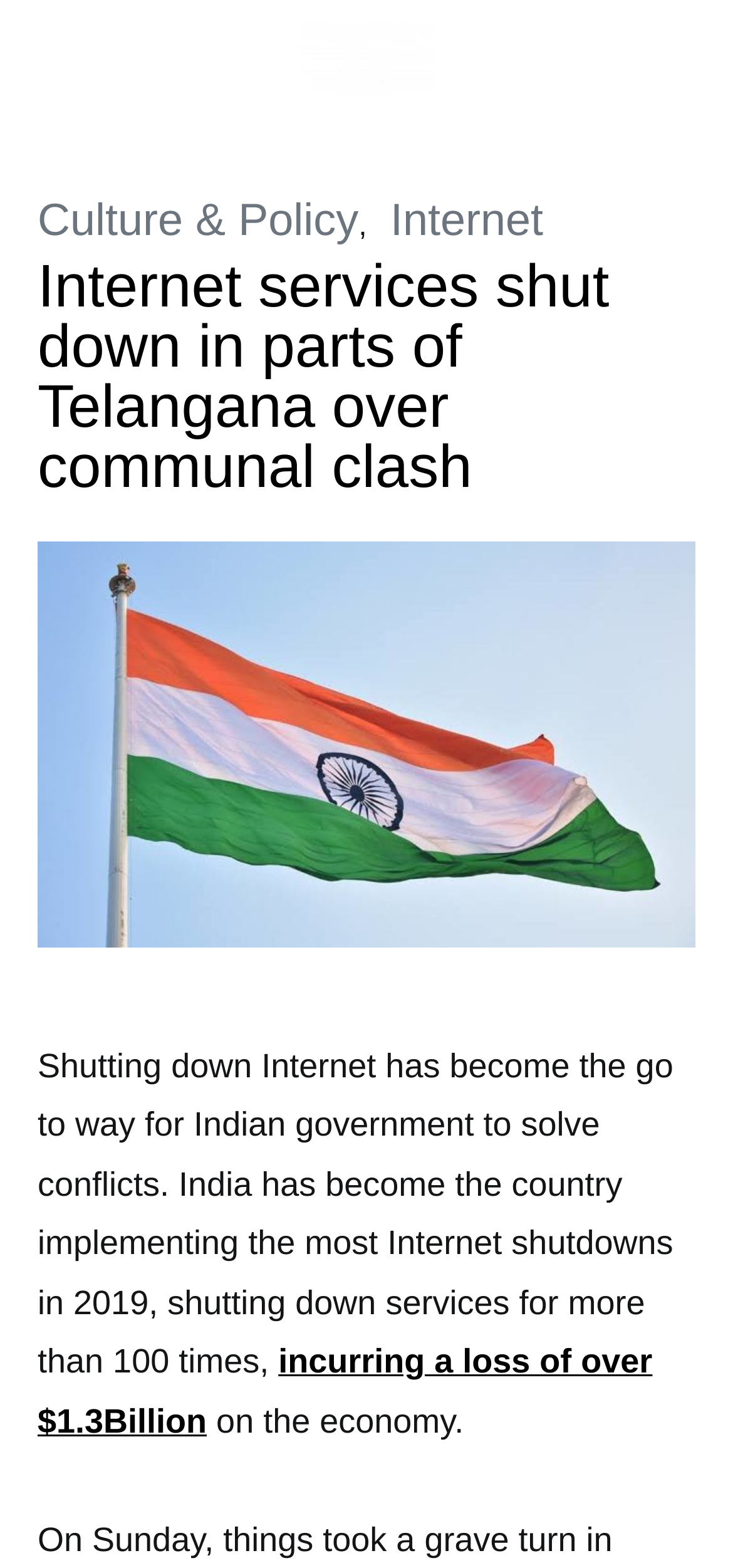Please respond to the question using a single word or phrase:
What is the estimated loss to the economy?

$1.3 Billion